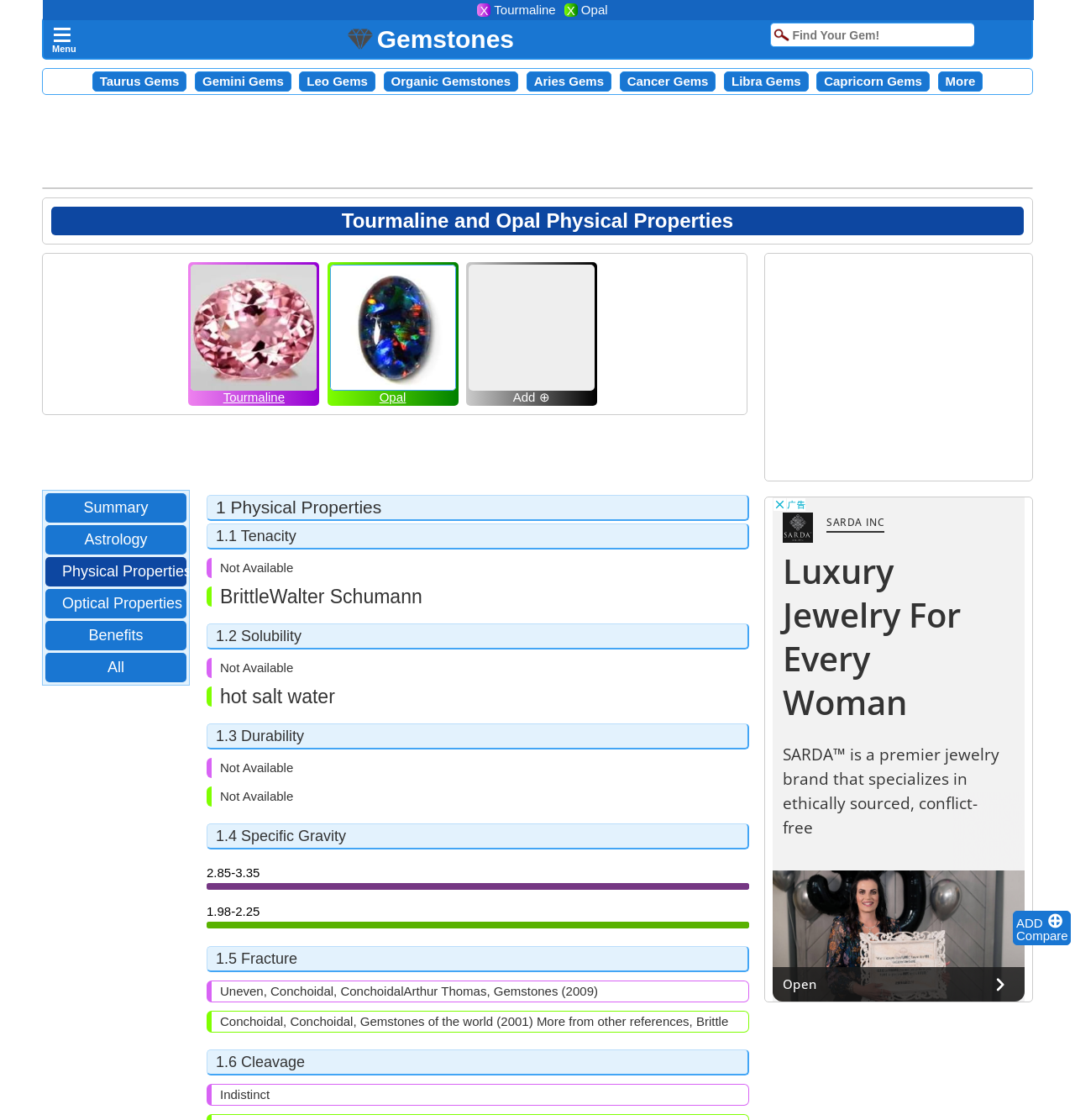Give a one-word or one-phrase response to the question:
What is the specific gravity of Opal?

1.98-2.25